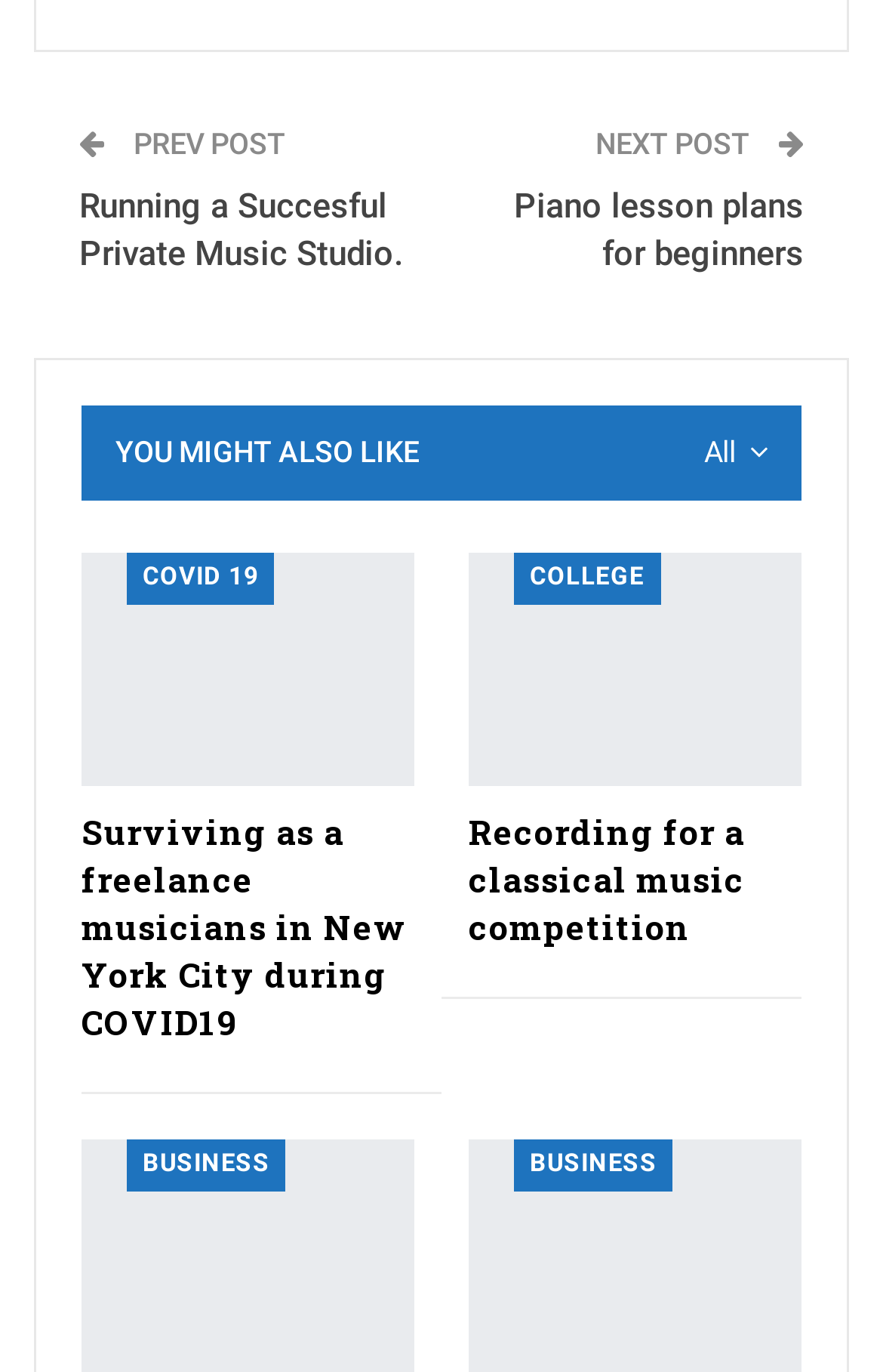Find the bounding box coordinates of the element you need to click on to perform this action: 'Learn about modeling portfolio photography services'. The coordinates should be represented by four float values between 0 and 1, in the format [left, top, right, bottom].

None